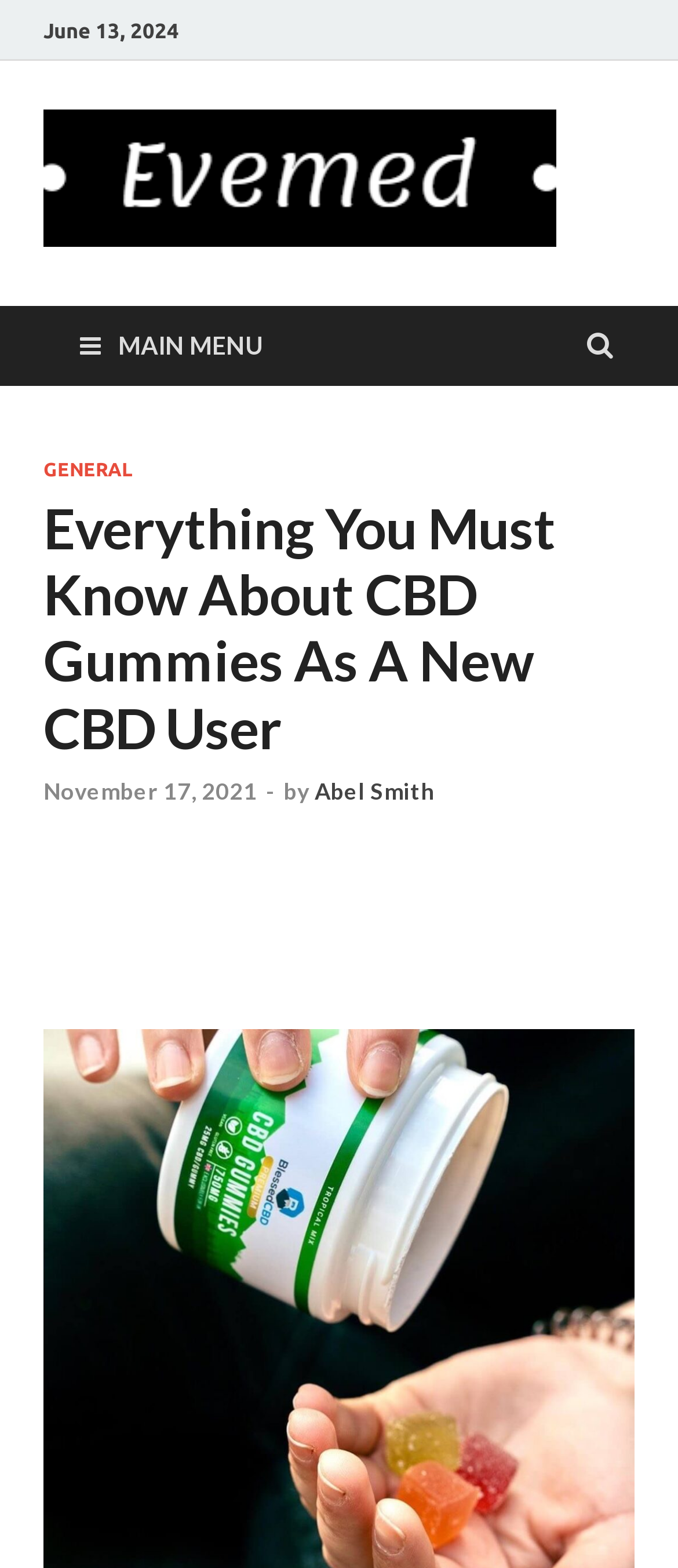Determine the primary headline of the webpage.

Everything You Must Know About CBD Gummies As A New CBD User